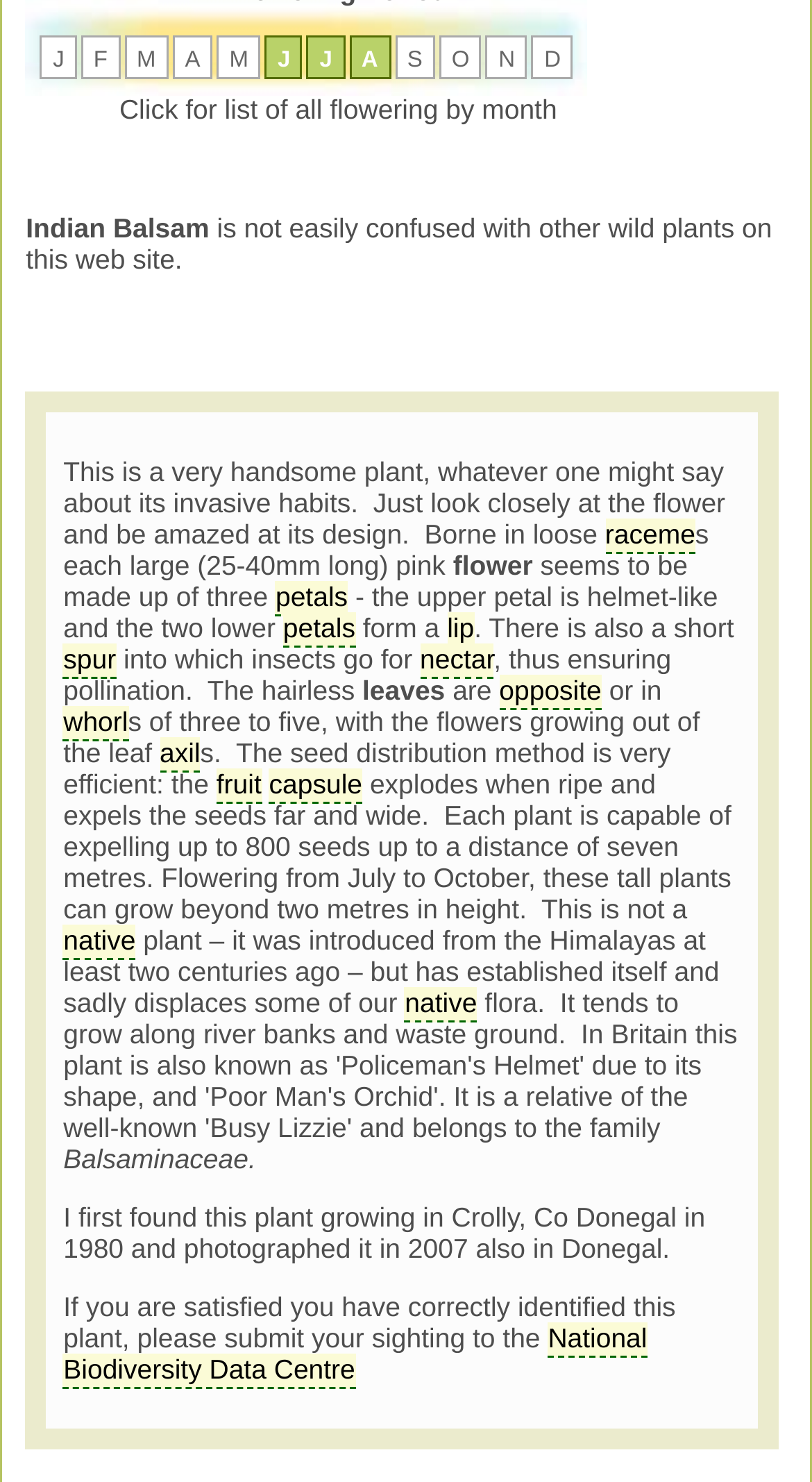Determine the bounding box coordinates of the target area to click to execute the following instruction: "Click for list of all flowering by month."

[0.147, 0.063, 0.686, 0.084]